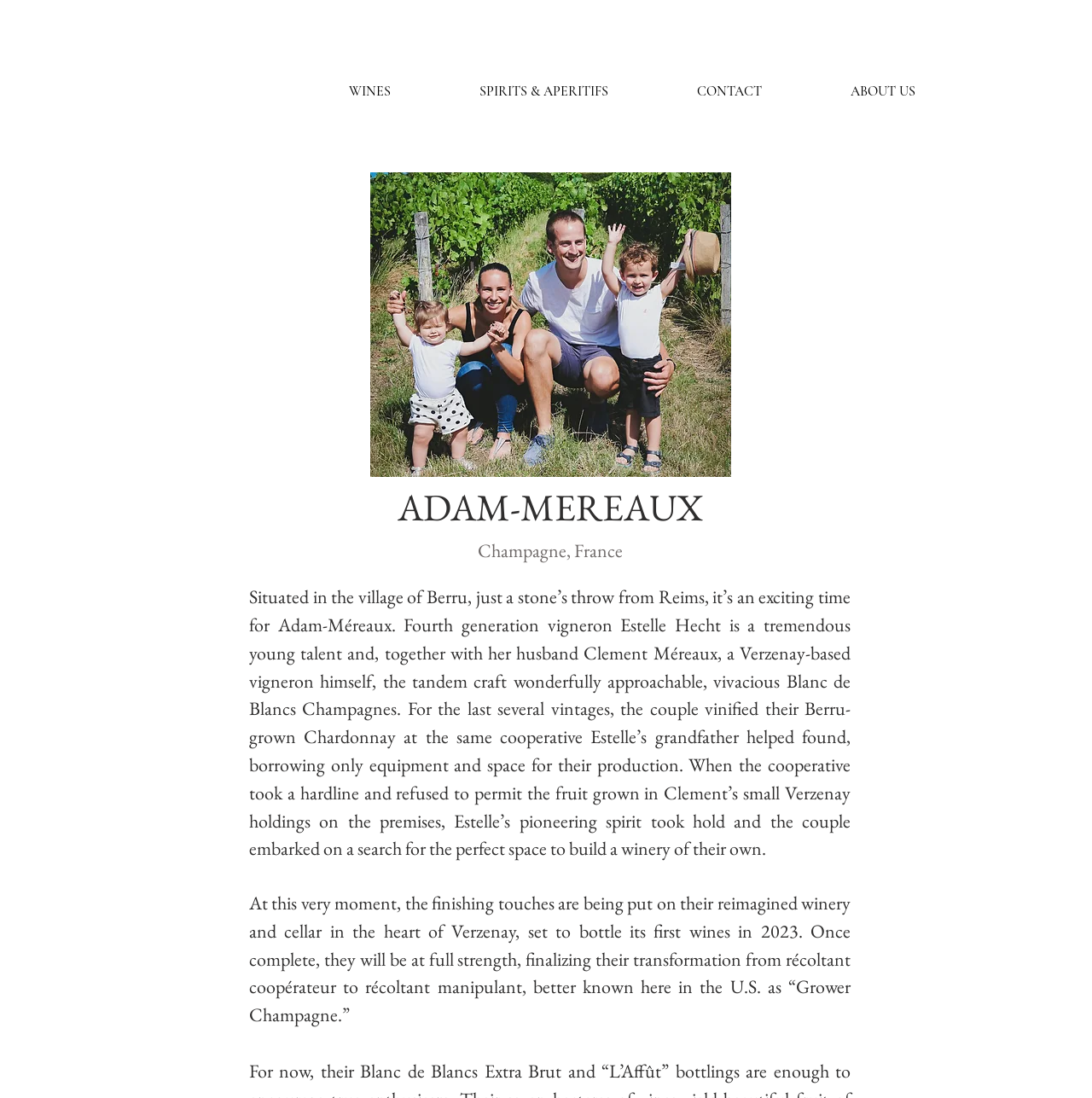What is the current status of the winery and cellar in Verzenay?
Using the image, answer in one word or phrase.

Under construction